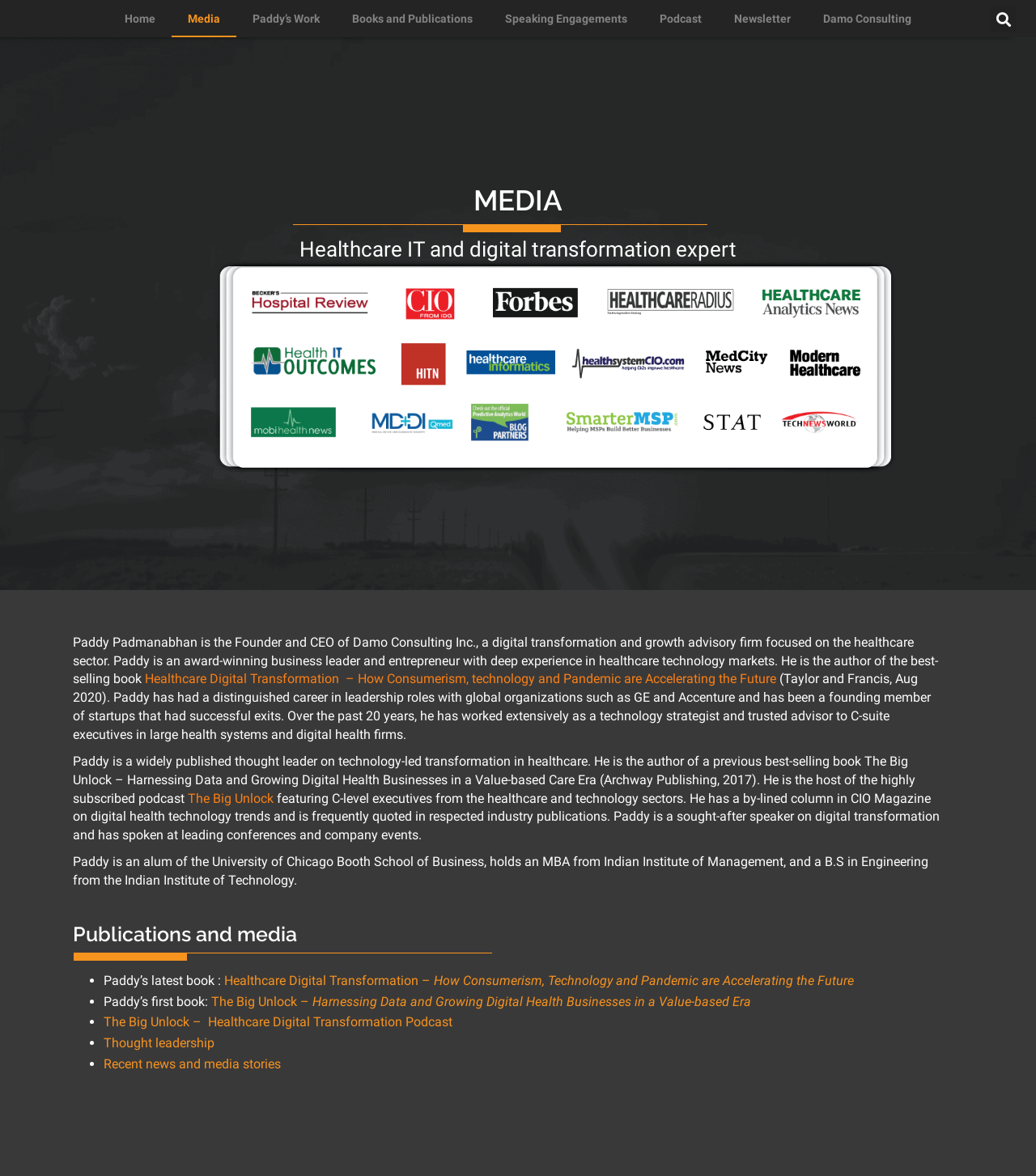What is the name of Paddy Padmanabhan's company?
Please provide a detailed answer to the question.

According to the webpage, Paddy Padmanabhan is the Founder and CEO of Damo Consulting Inc., a digital transformation and growth advisory firm focused on the healthcare sector. This information is available in the static text element.